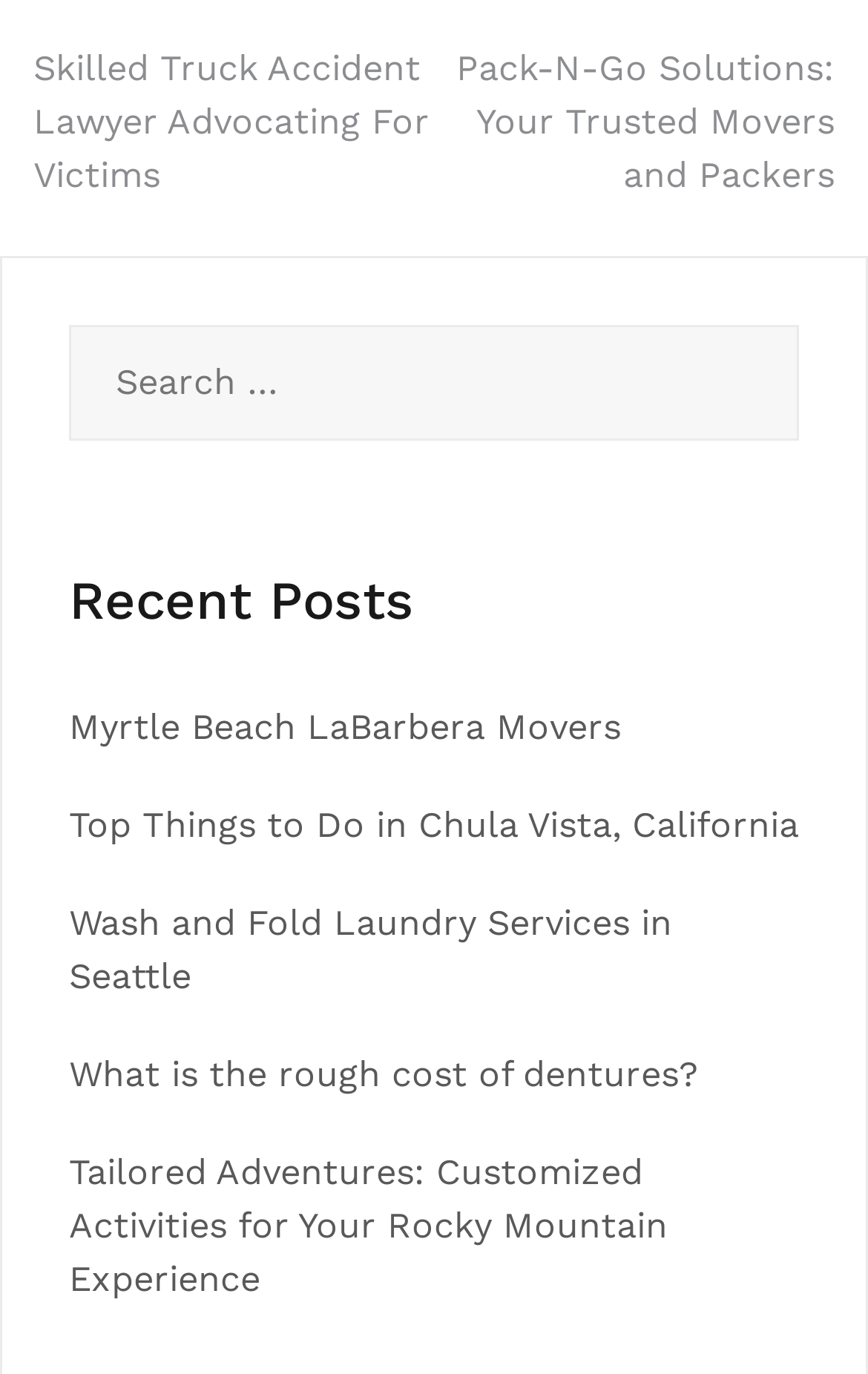How many recent posts are listed?
Please give a detailed and thorough answer to the question, covering all relevant points.

I counted the number of links under the 'Recent Posts' heading, which are 'Myrtle Beach LaBarbera Movers', 'Top Things to Do in Chula Vista, California', 'Wash and Fold Laundry Services in Seattle', 'What is the rough cost of dentures?', and 'Tailored Adventures: Customized Activities for Your Rocky Mountain Experience', so there are 5 recent posts listed.